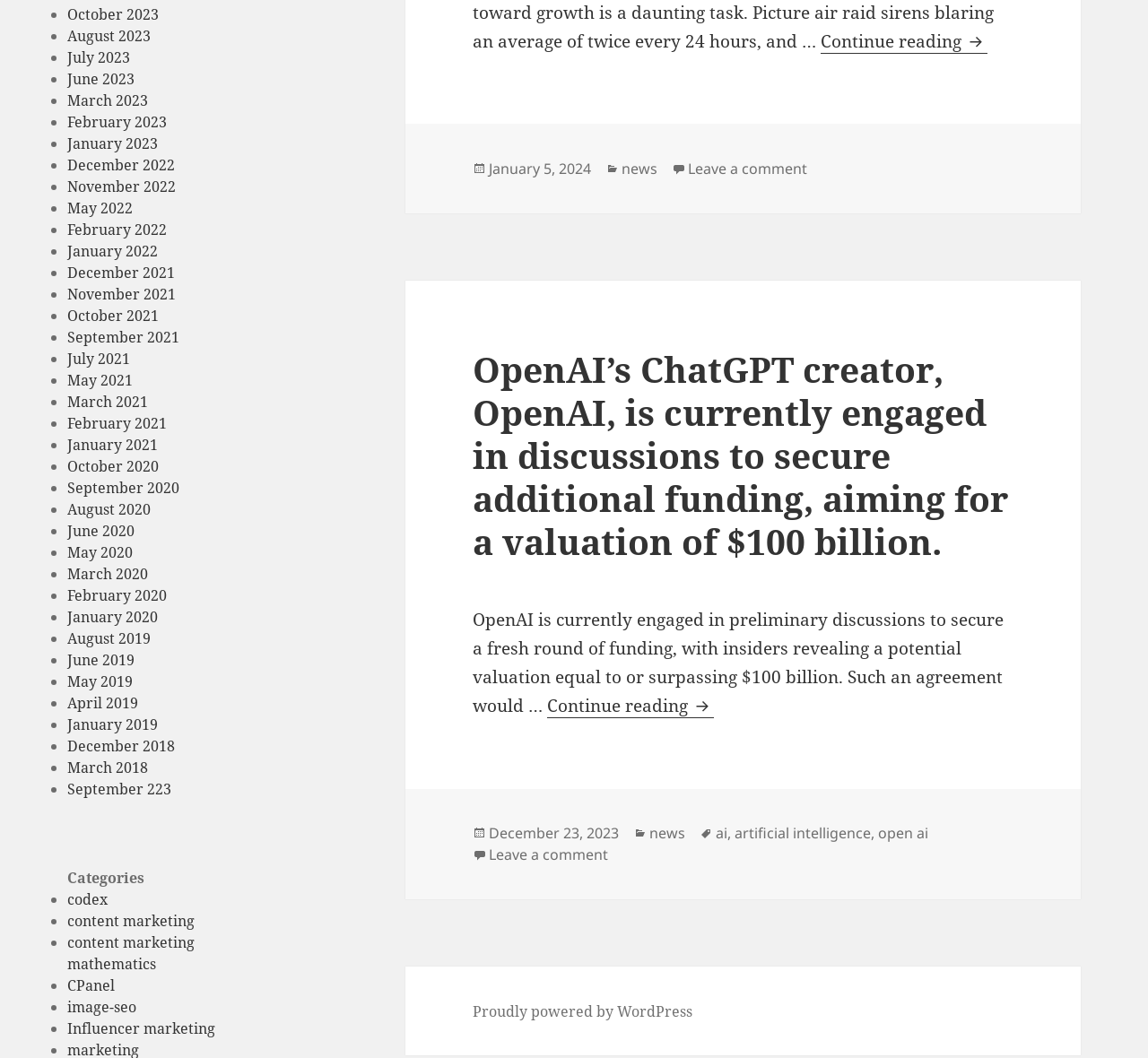Respond to the question with just a single word or phrase: 
What is the most recent month and year listed on this webpage?

October 2023